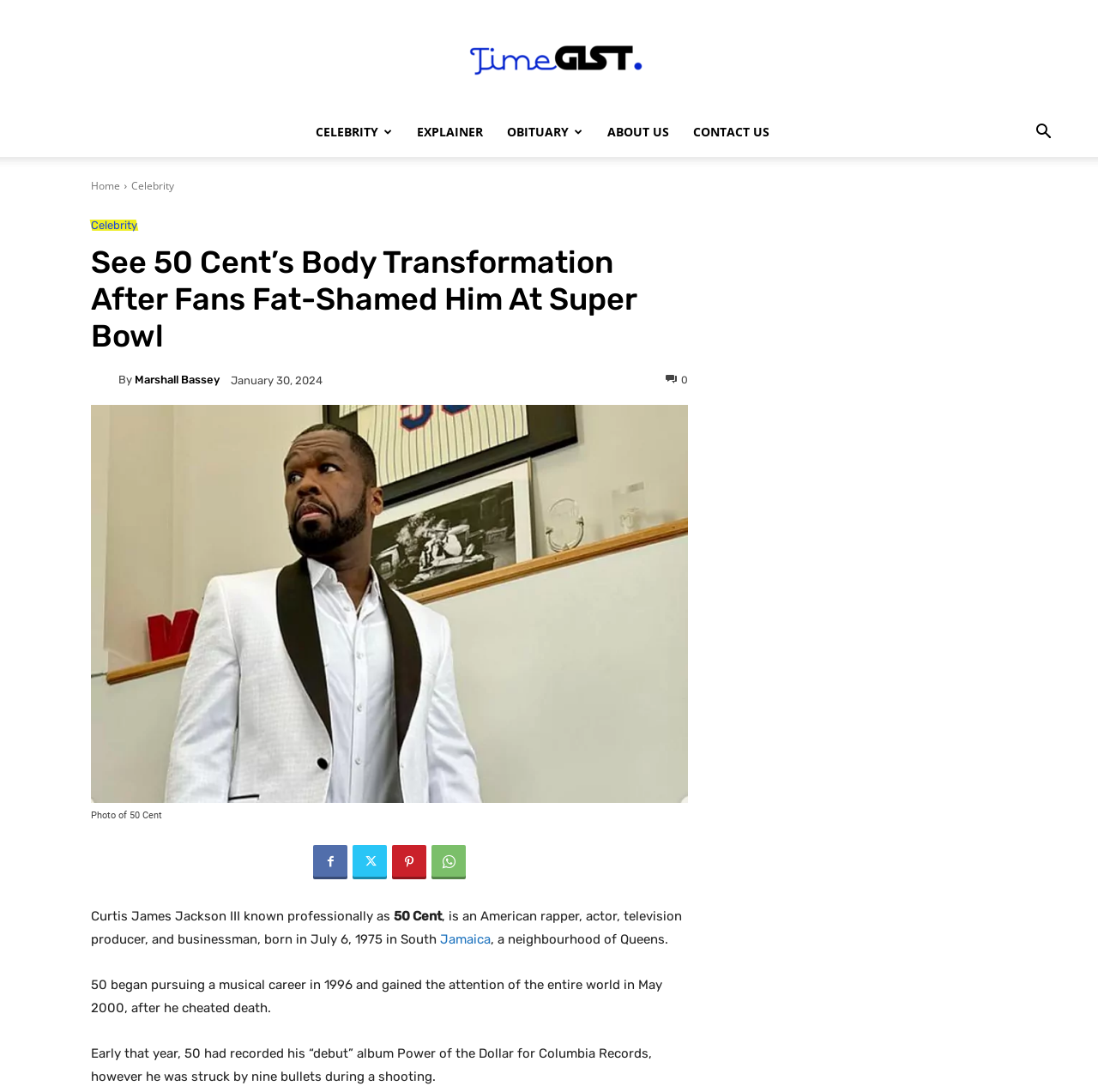How many links are there in the top navigation bar?
Using the image provided, answer with just one word or phrase.

6